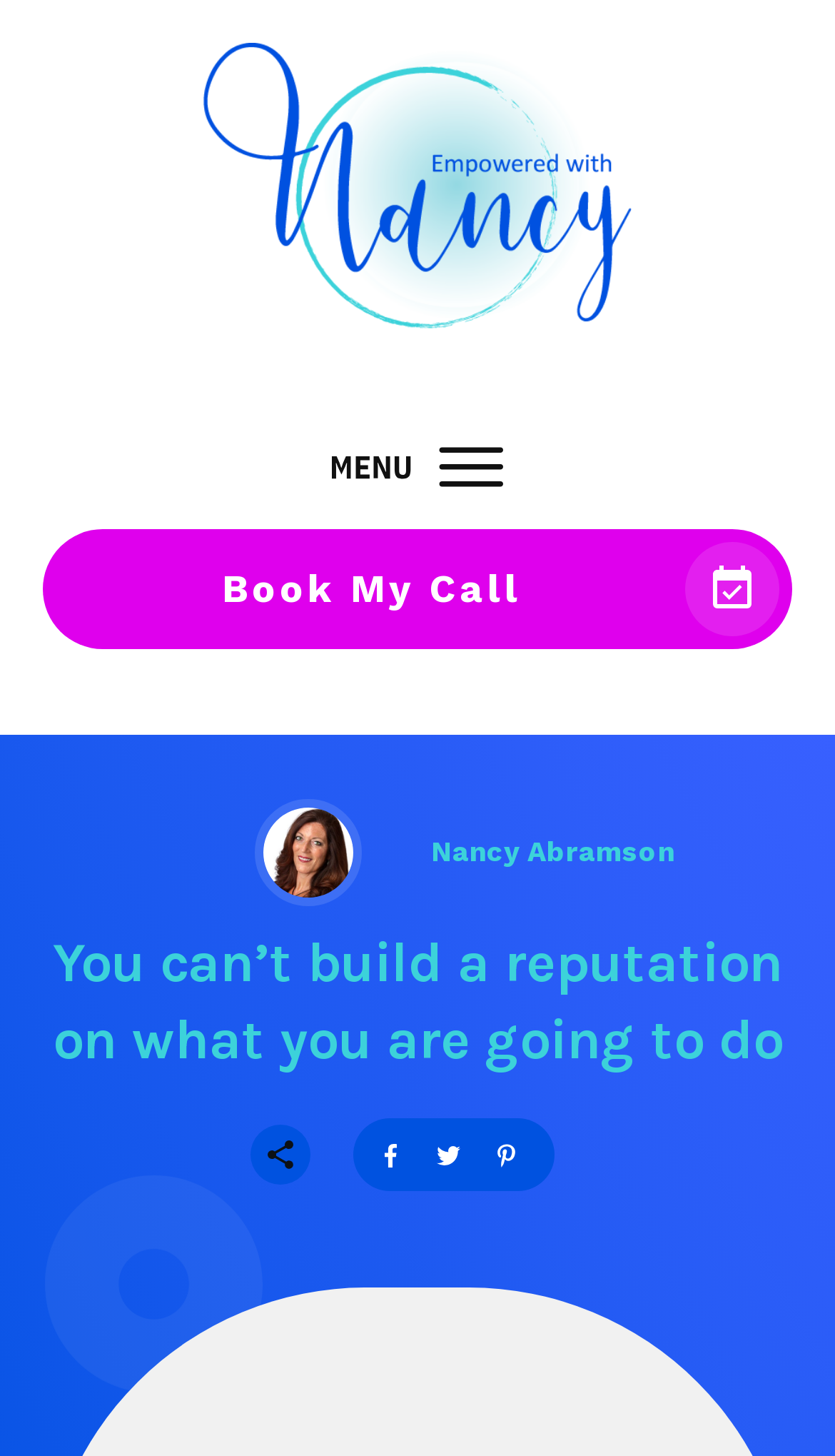How many images are there in the LayoutTable with bounding box [0.299, 0.773, 0.371, 0.814]?
Please respond to the question with a detailed and thorough explanation.

I found one image element with bounding box coordinates [0.314, 0.781, 0.355, 0.805] inside the LayoutTable with bounding box [0.299, 0.773, 0.371, 0.814].